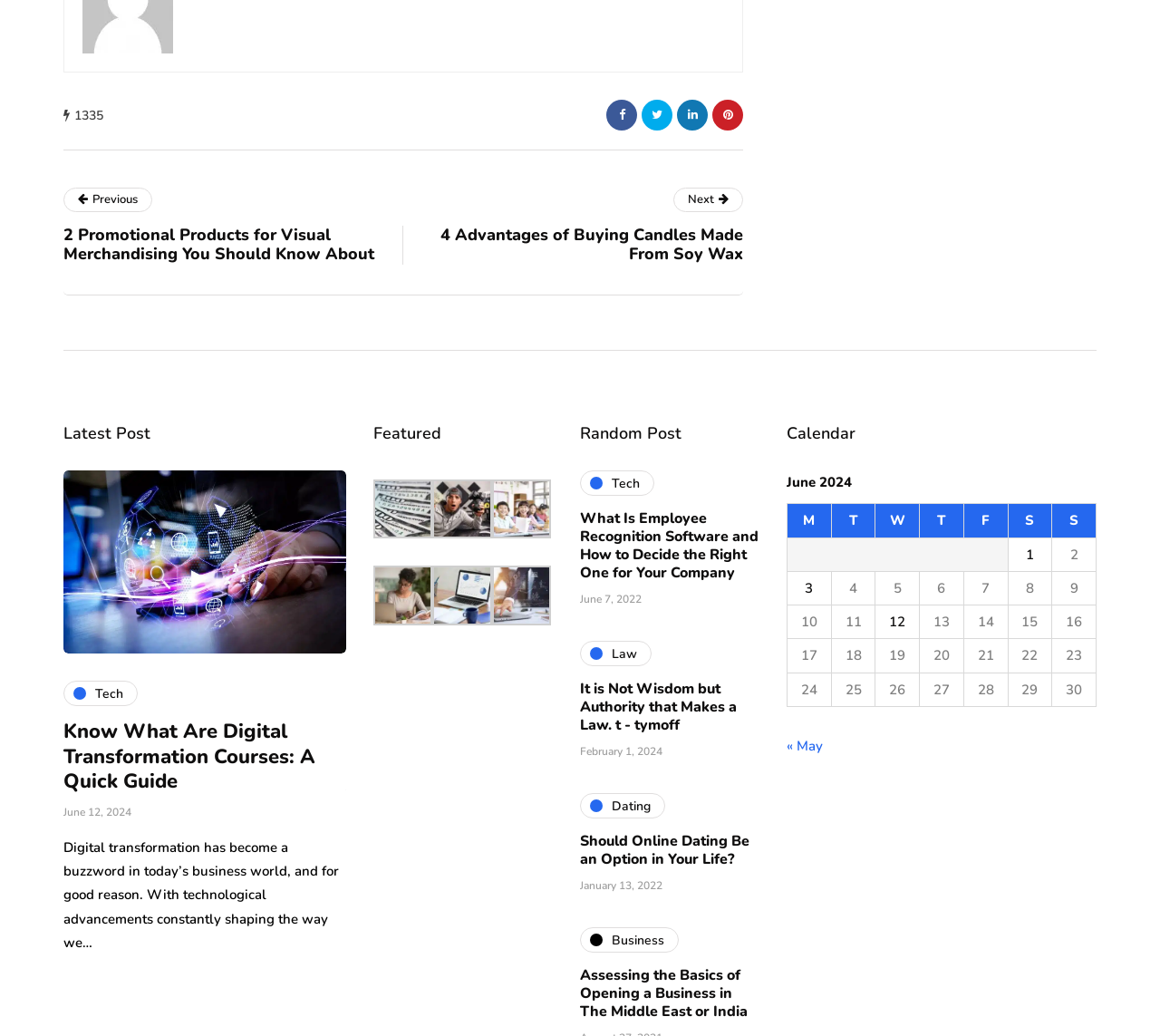Indicate the bounding box coordinates of the element that needs to be clicked to satisfy the following instruction: "Click on the 'Business' category link". The coordinates should be four float numbers between 0 and 1, i.e., [left, top, right, bottom].

[0.542, 0.657, 0.627, 0.682]